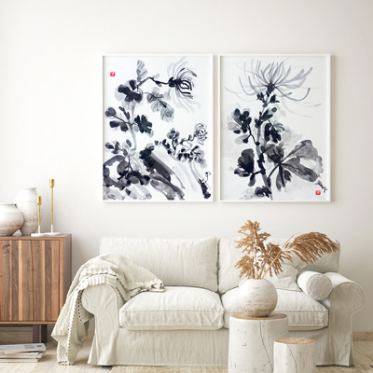Create a detailed narrative of what is happening in the image.

In a beautifully styled living room, two elegant black ink paintings are displayed prominently on a light-colored wall. The artwork, characterized by fluid brushstrokes and intricate floral designs, captures the essence of traditional sumi-e (Japanese ink painting). Below the paintings, a cozy, cream-colored couch invites relaxation, adorned with a soft throw blanket. A wooden side table stands nearby, featuring a minimalist vase holding dried flowers, adding a touch of natural beauty to the space. The warm tones of the furniture harmonize with the serene artwork, creating a tranquil atmosphere perfect for contemplation and appreciation of the artistry.